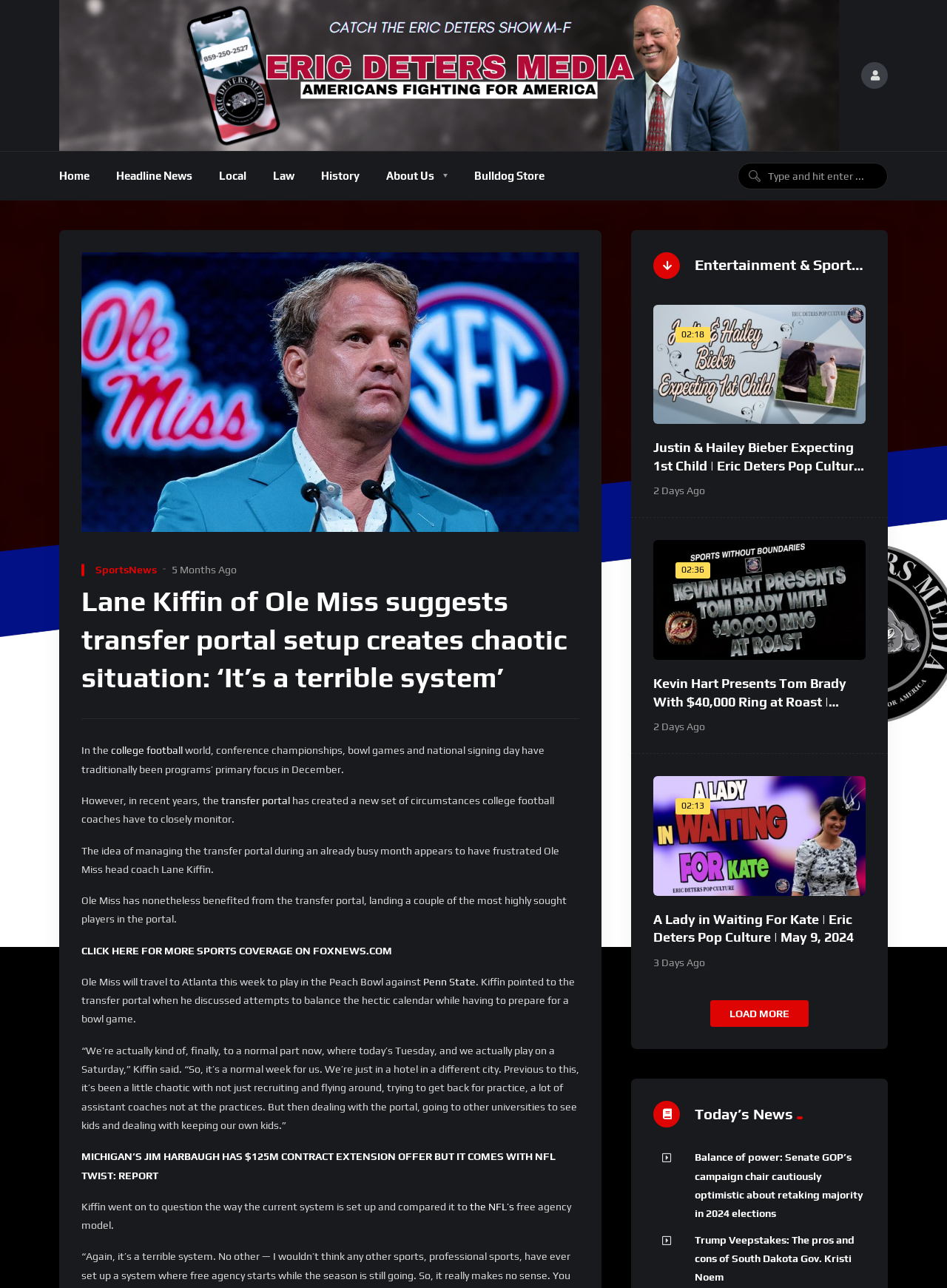How many articles are displayed on the main page?
Refer to the image and provide a one-word or short phrase answer.

4